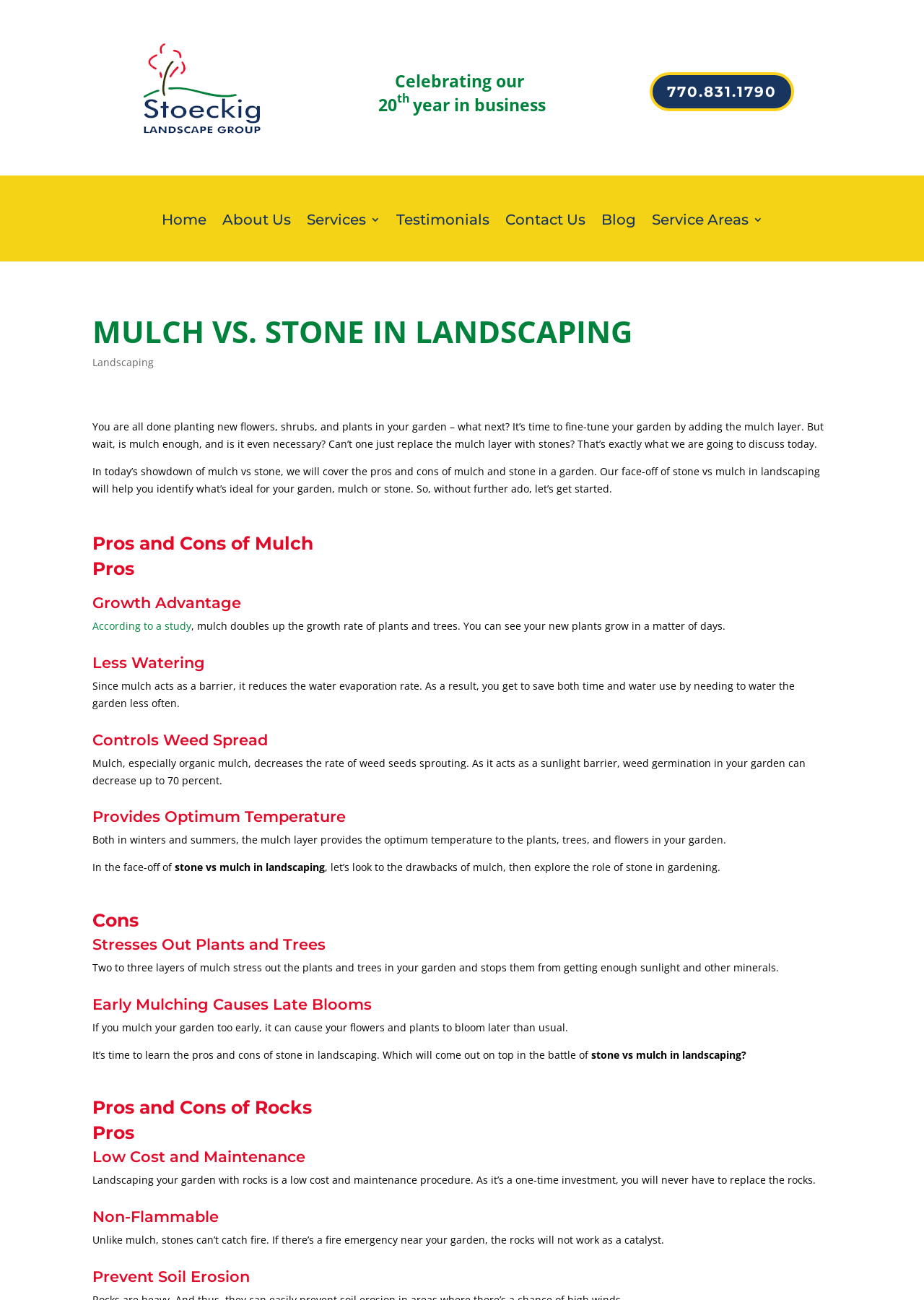Kindly determine the bounding box coordinates for the area that needs to be clicked to execute this instruction: "Click the 'Home' link".

[0.175, 0.165, 0.223, 0.189]